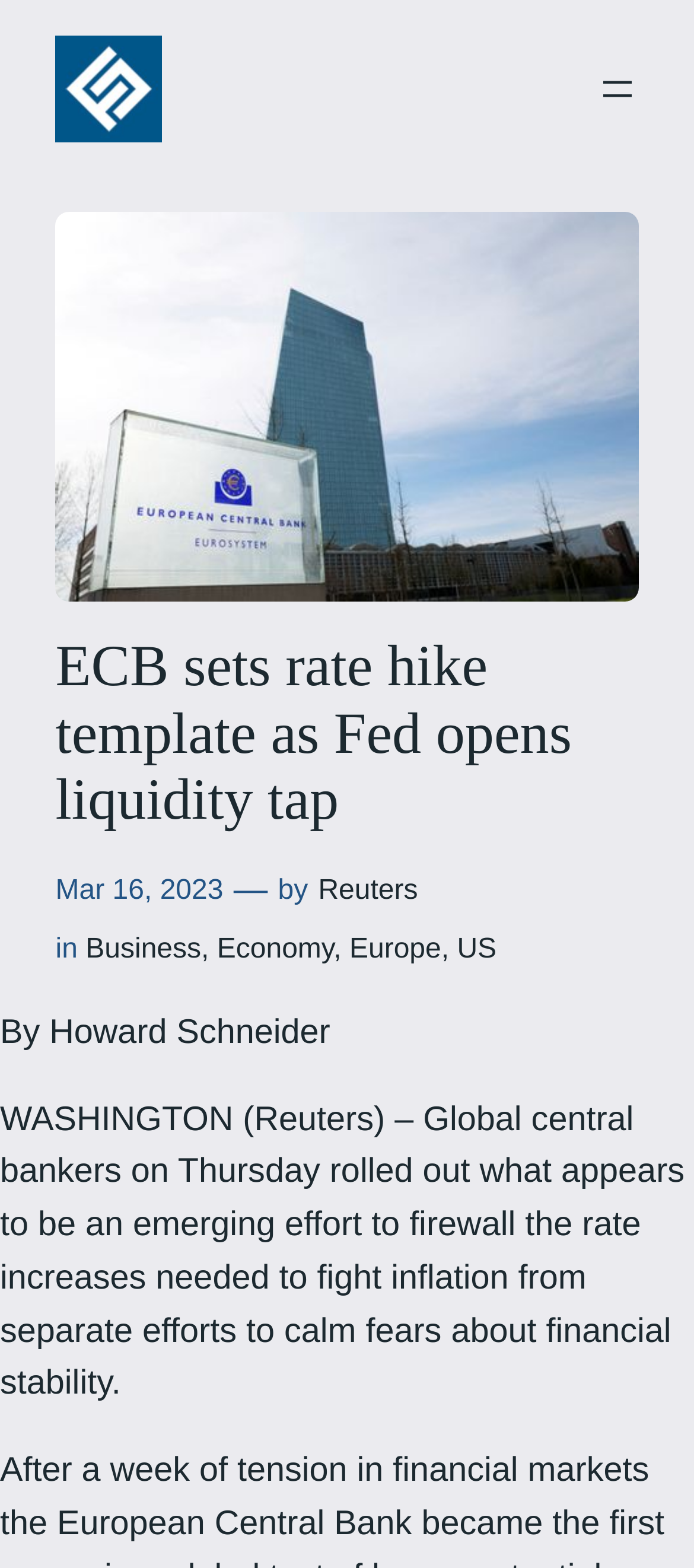Determine the bounding box coordinates for the HTML element mentioned in the following description: "Economy". The coordinates should be a list of four floats ranging from 0 to 1, represented as [left, top, right, bottom].

[0.313, 0.595, 0.481, 0.615]